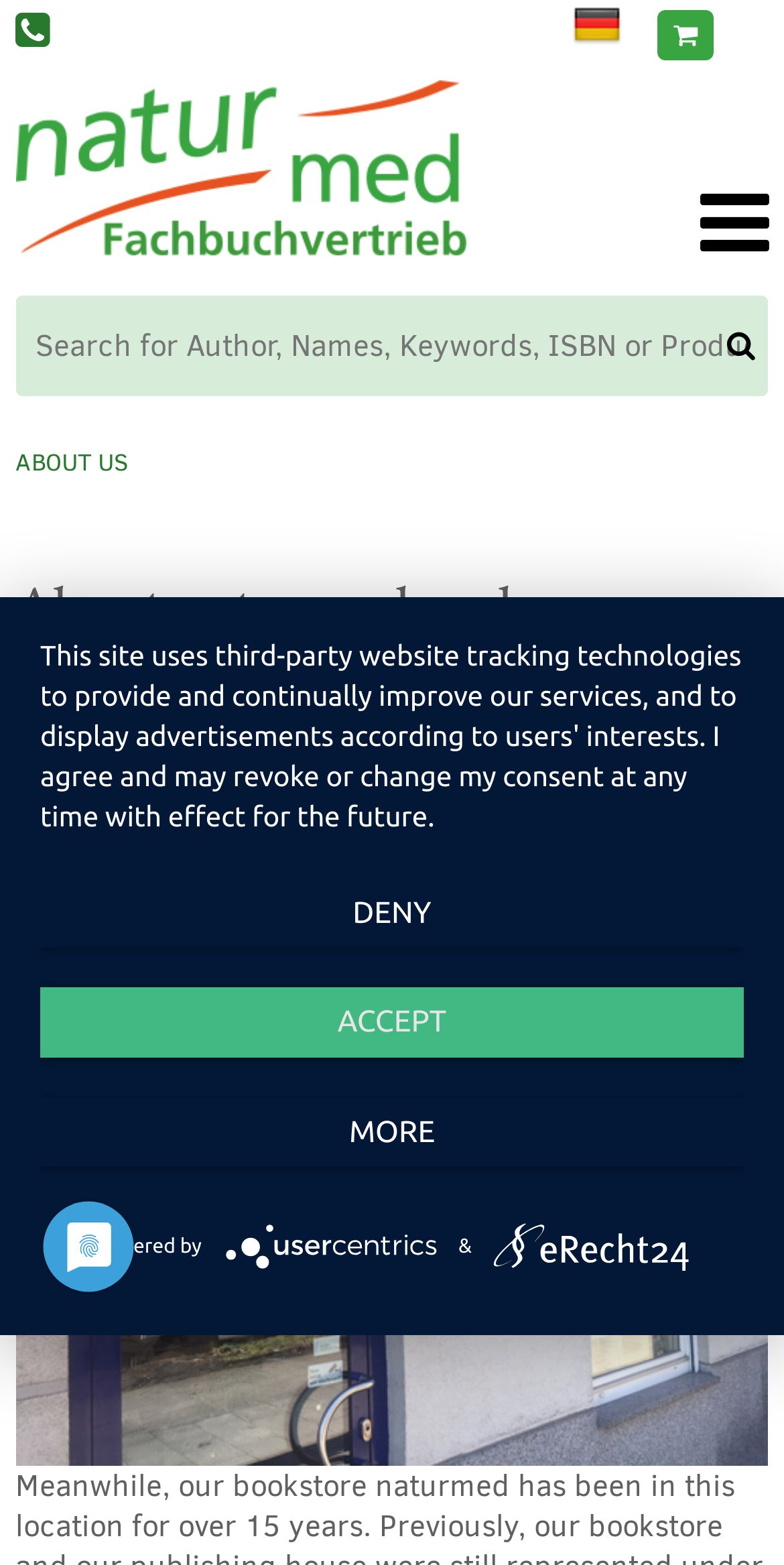Is there a search bar on the page?
Using the image as a reference, answer with just one word or a short phrase.

Yes